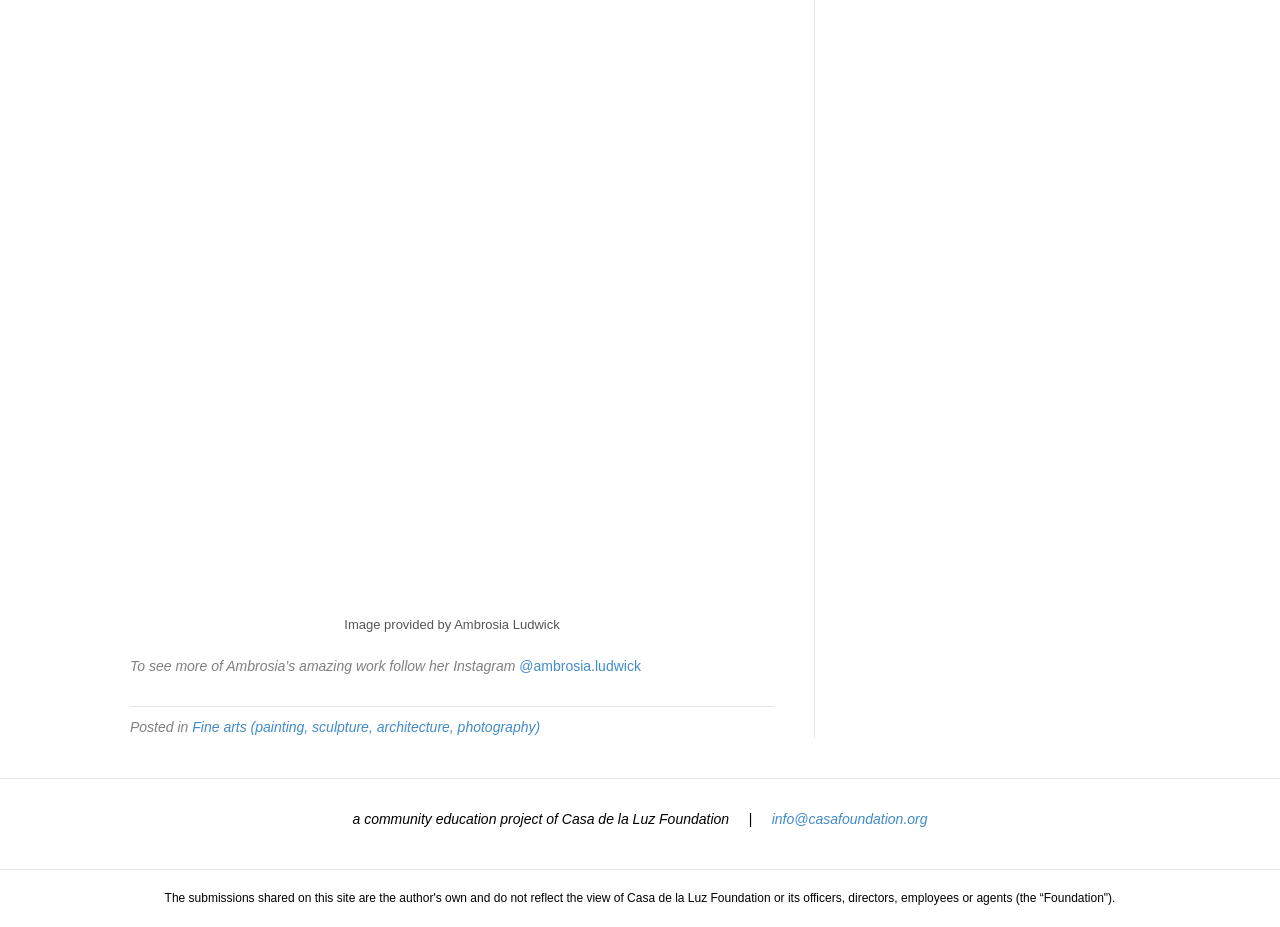What is the organization behind this community education project?
Answer the question in a detailed and comprehensive manner.

The answer can be found by looking at the complementary element, which contains the text 'a community education project of Casa de la Luz Foundation'. This indicates that Casa de la Luz Foundation is the organization behind this community education project.